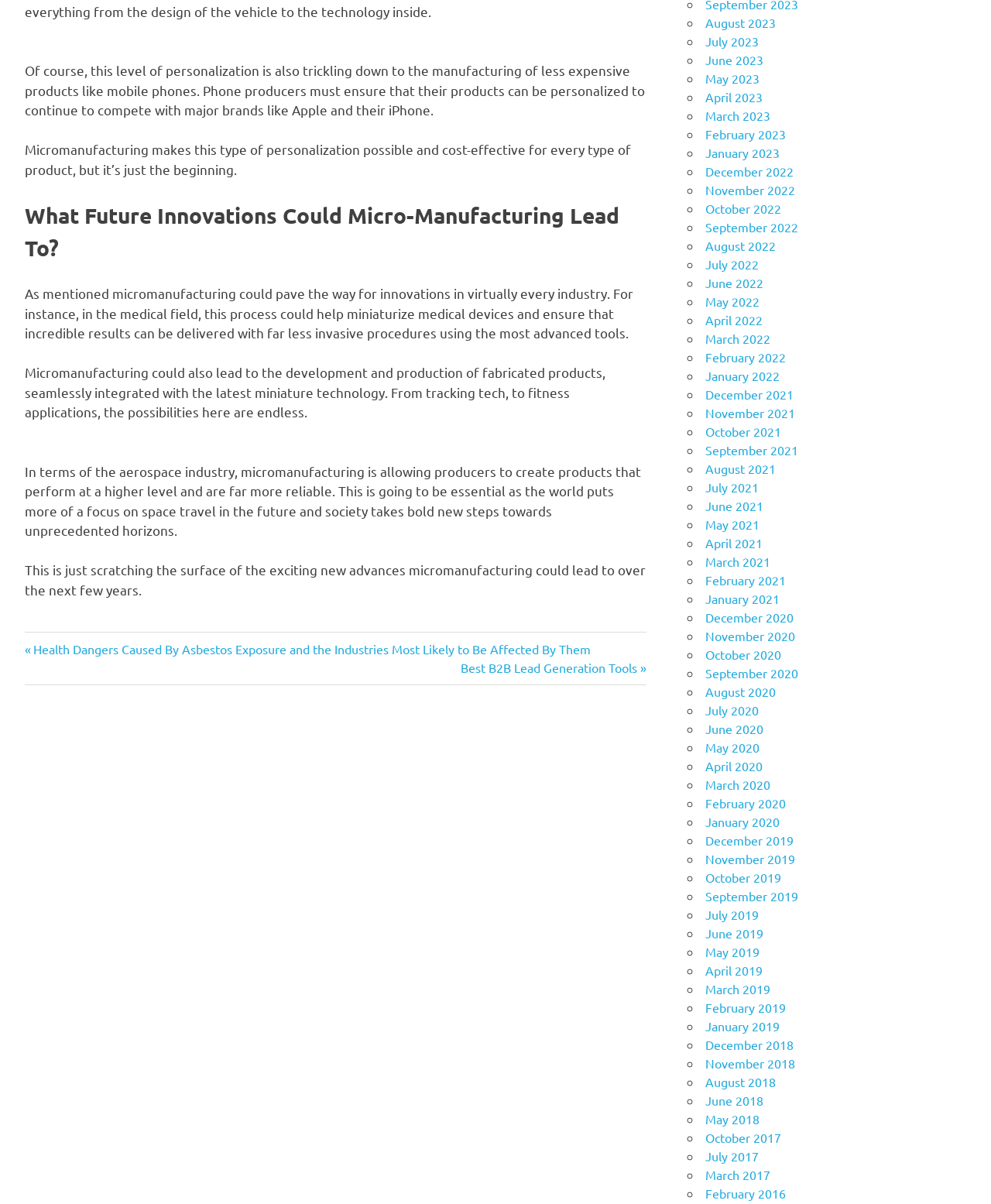Answer this question in one word or a short phrase: What type of products are mentioned as being personalized?

Mobile phones